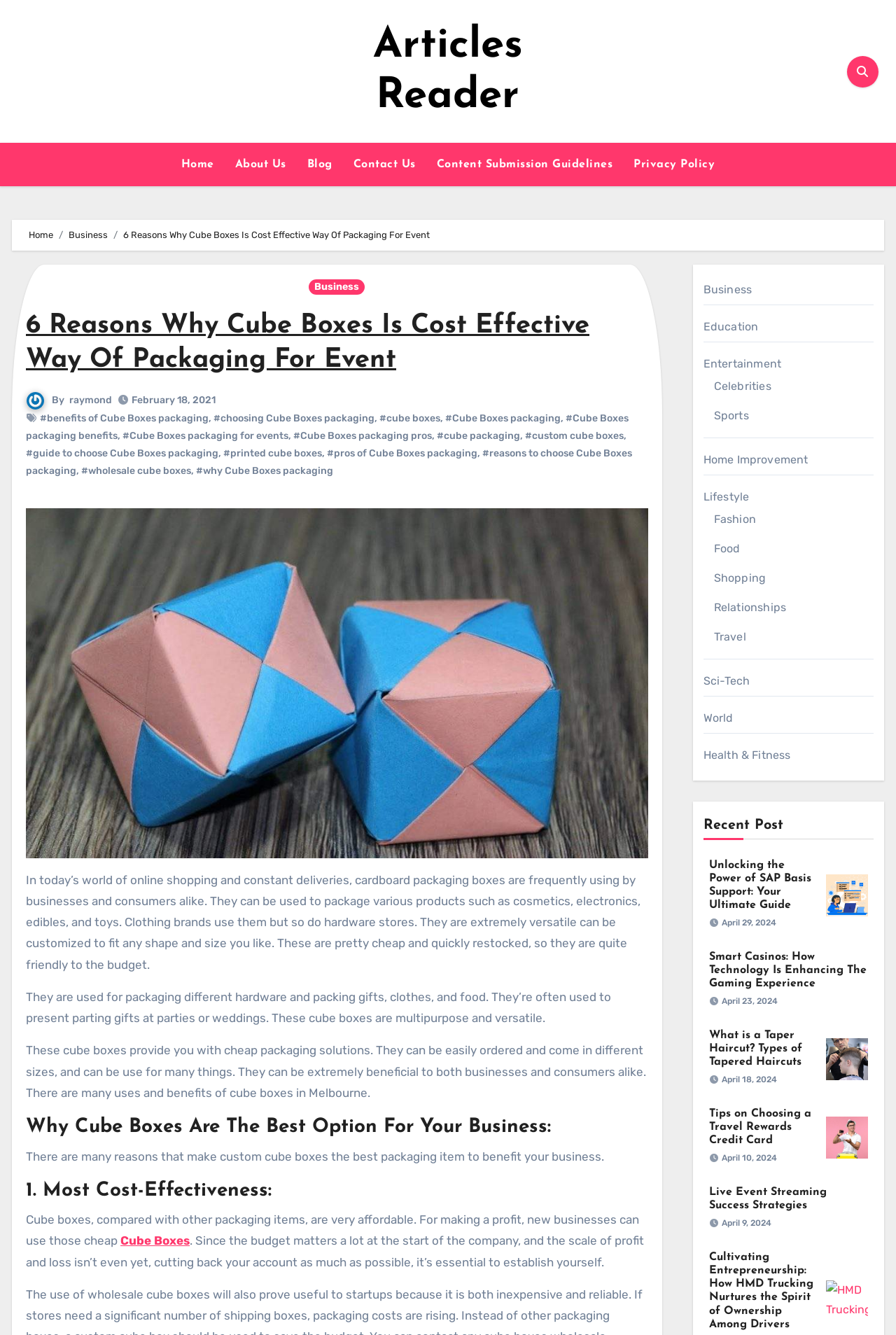Using the image as a reference, answer the following question in as much detail as possible:
What is the author's name of the article?

The author's name is mentioned in the article as 'raymond', which is linked to the author's profile or other articles written by the same author.